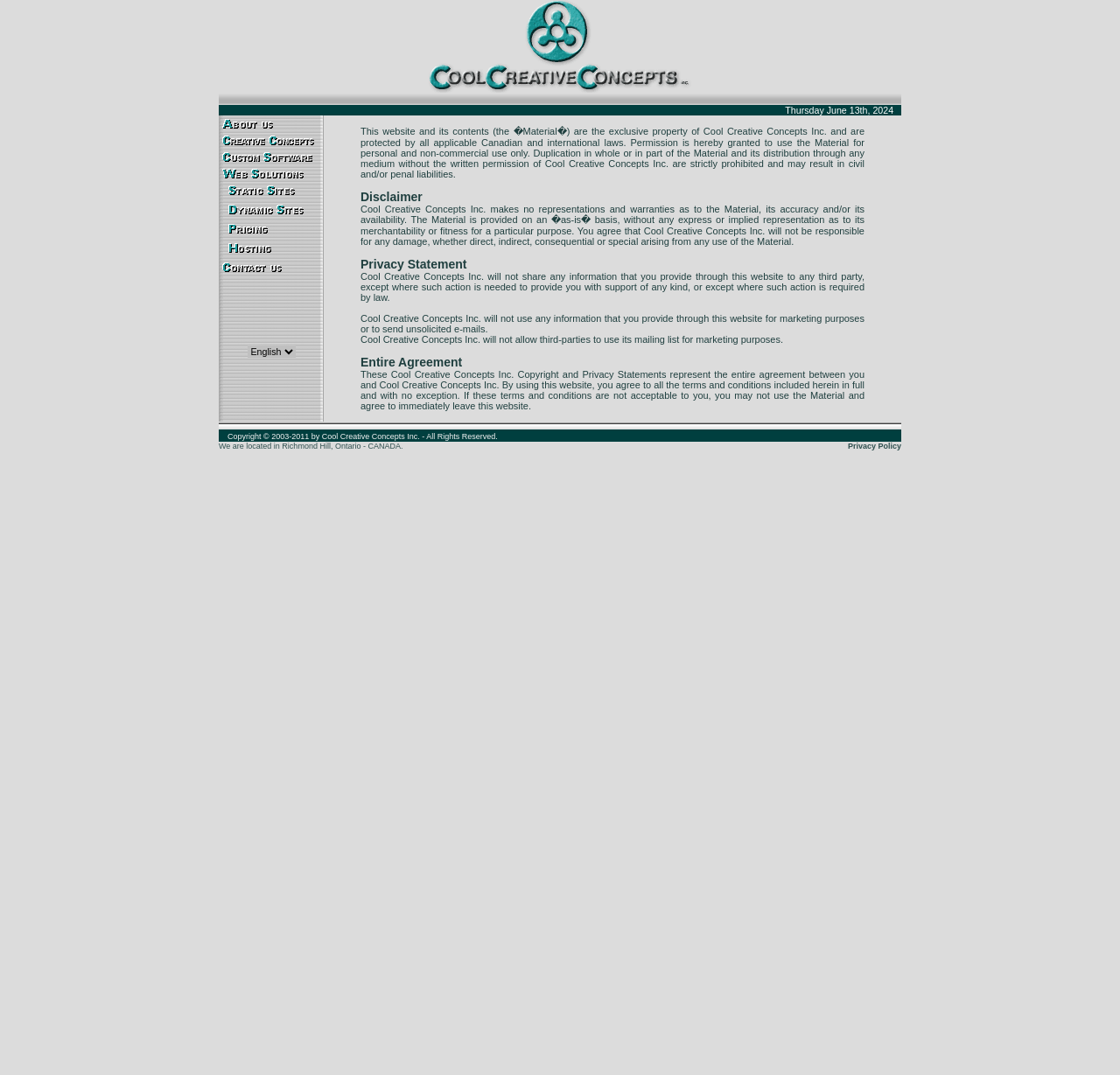What is the purpose of the privacy policy?
Answer the question with a single word or phrase derived from the image.

To protect user information